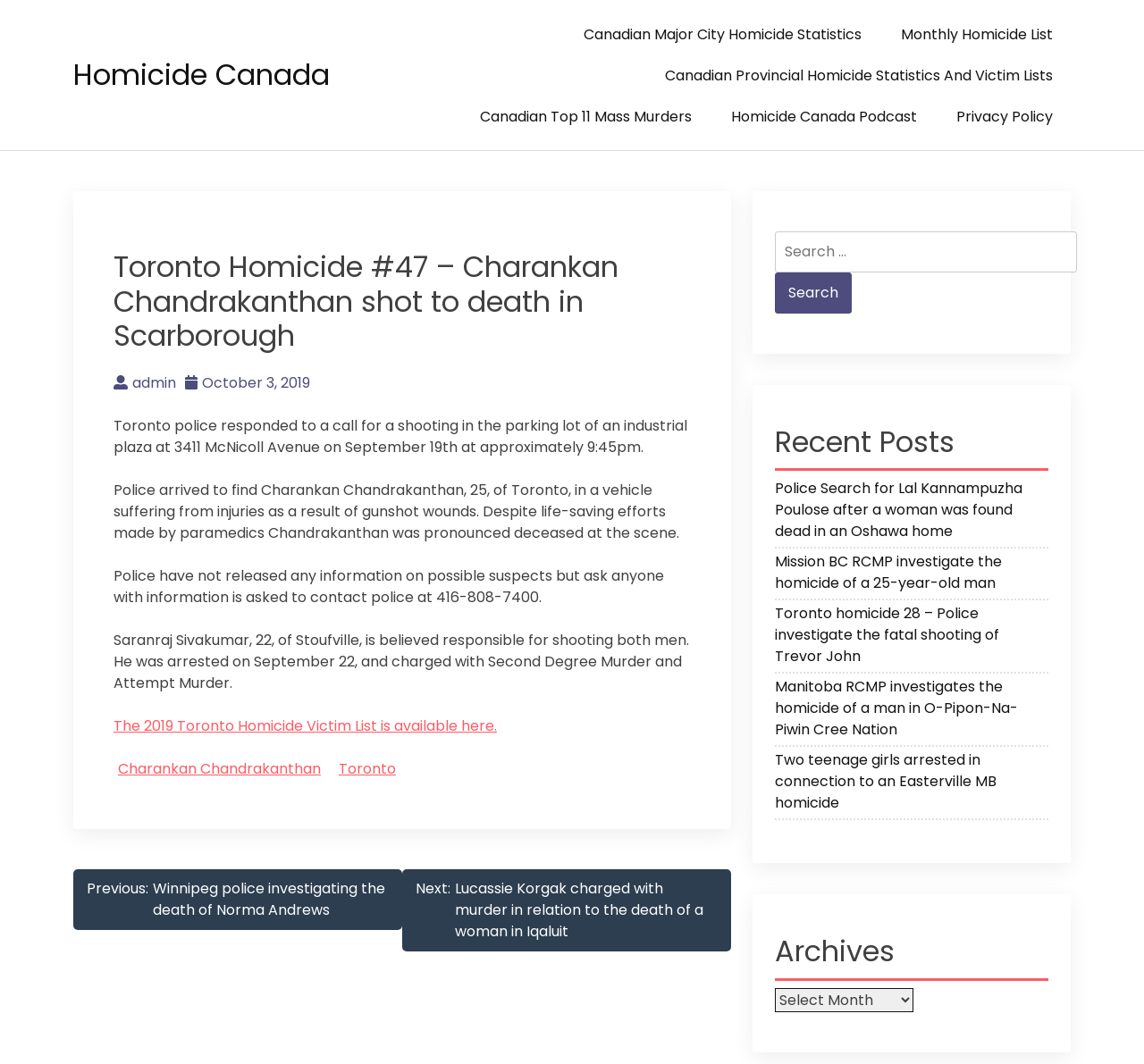Review the image closely and give a comprehensive answer to the question: How many links are in the navigation section?

I counted the links in the navigation section, which are 'Previous: Winnipeg police investigating the death of Norma Andrews' and 'Next: Lucassie Korgak charged with murder in relation to the death of a woman in Iqaluit'. Therefore, there are 2 links in the navigation section.